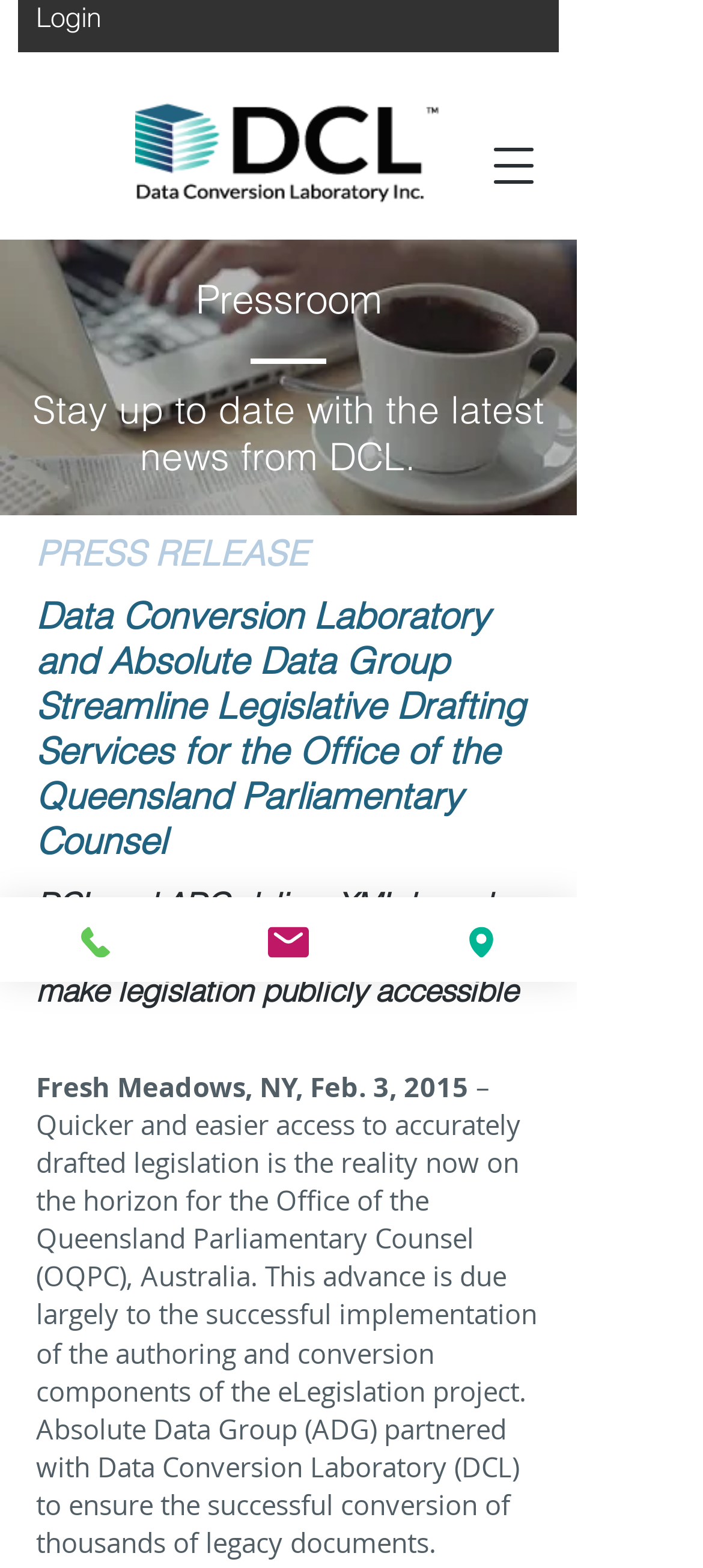Provide the bounding box coordinates of the HTML element described by the text: "The Round Temple". The coordinates should be in the format [left, top, right, bottom] with values between 0 and 1.

None